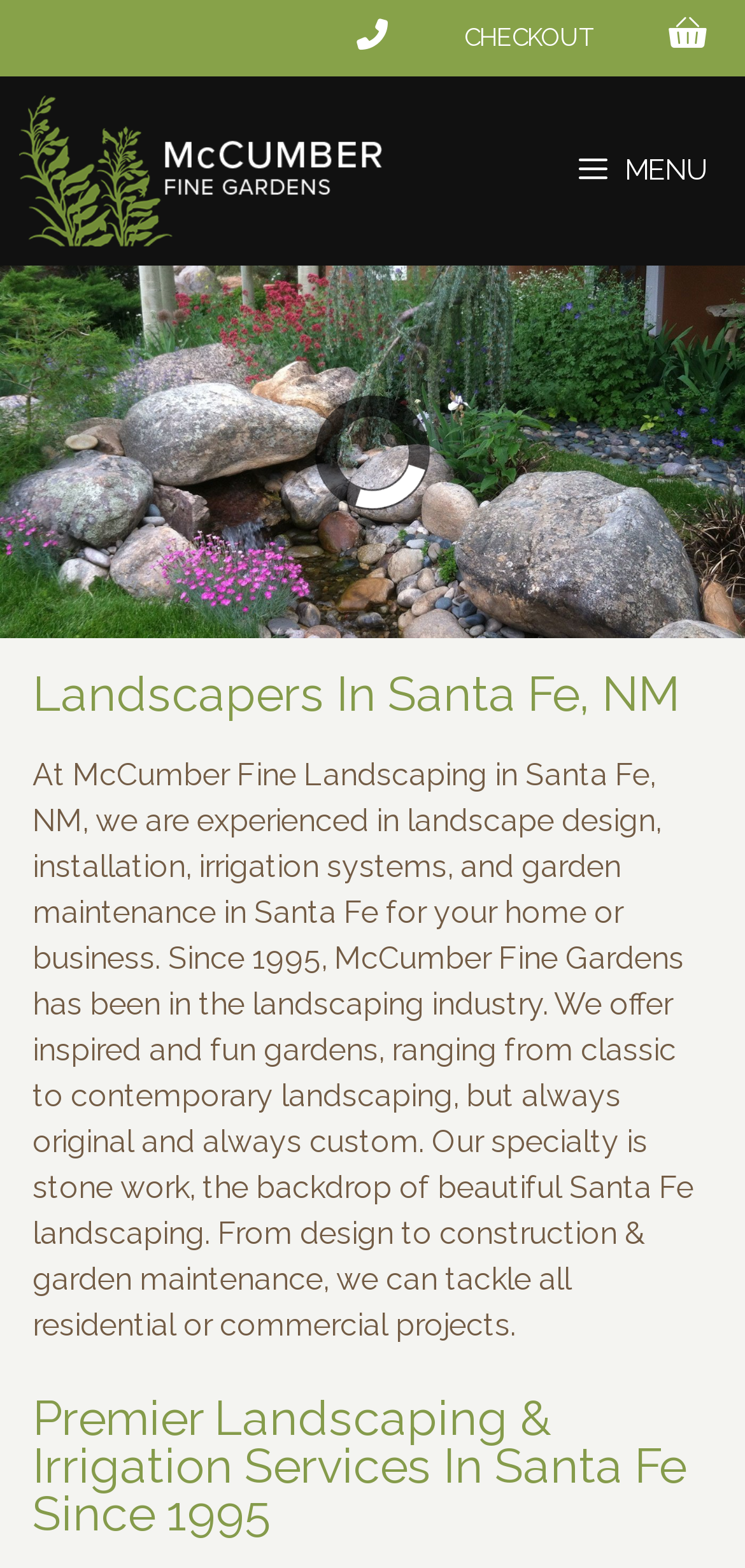Refer to the image and provide an in-depth answer to the question:
What is the name of the company's owner?

I inferred this information from the meta description, which mentions that the company is owned and operated by Kendall McCumber, a local gardener and garden.